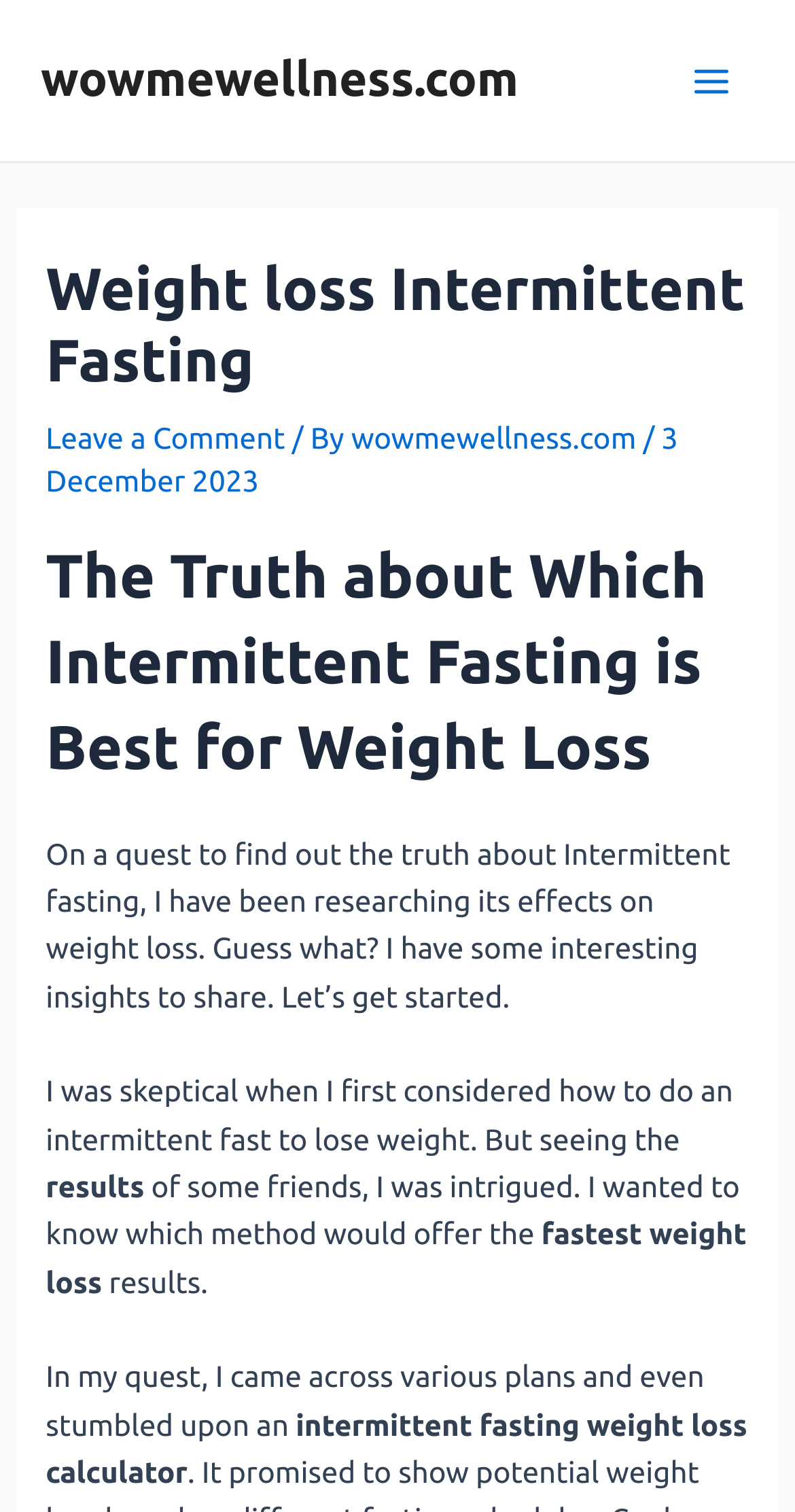Generate a thorough caption that explains the contents of the webpage.

This webpage is about the author's personal experience with weight loss through intermittent fasting. At the top left, there is a link to "wowmewellness.com". On the top right, there is a button labeled "Main Menu" with an image beside it. 

Below the top section, there is a header section with a heading that reads "Weight loss Intermittent Fasting". To the right of the heading, there is a link to "Leave a Comment" and some text indicating the author and date of the post, "3 December 2023". 

The main content of the webpage is divided into several paragraphs. The first heading reads "The Truth about Which Intermittent Fasting is Best for Weight Loss". The following paragraphs describe the author's initial skepticism about intermittent fasting for weight loss, but how they became intrigued after seeing the results of their friends. The text explains that the author researched various plans and even found an intermittent fasting weight loss calculator. 

At the very bottom, there is a section labeled "Post navigation".